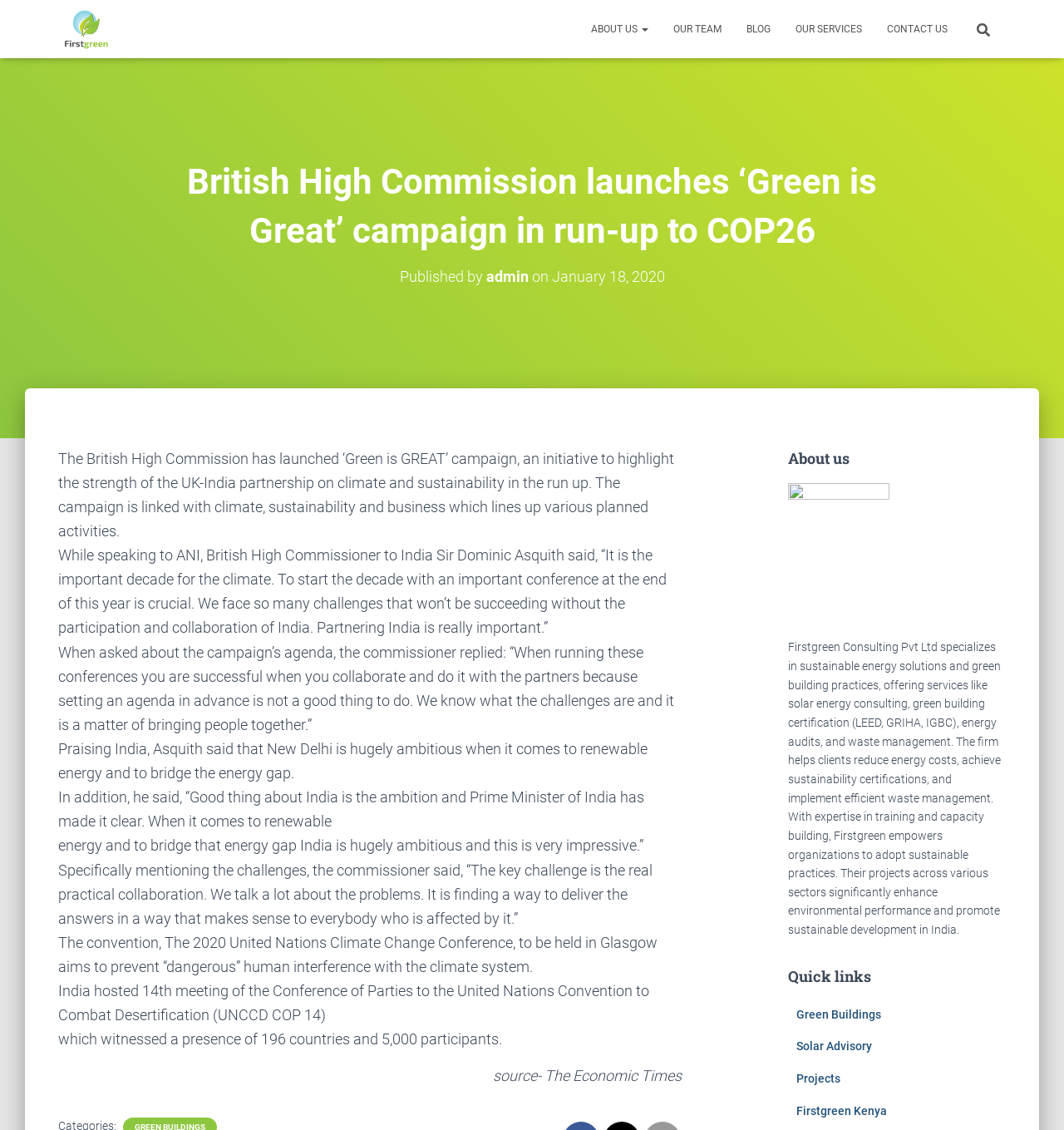Could you determine the bounding box coordinates of the clickable element to complete the instruction: "Read more about 'Green Buildings'"? Provide the coordinates as four float numbers between 0 and 1, i.e., [left, top, right, bottom].

[0.748, 0.892, 0.828, 0.903]